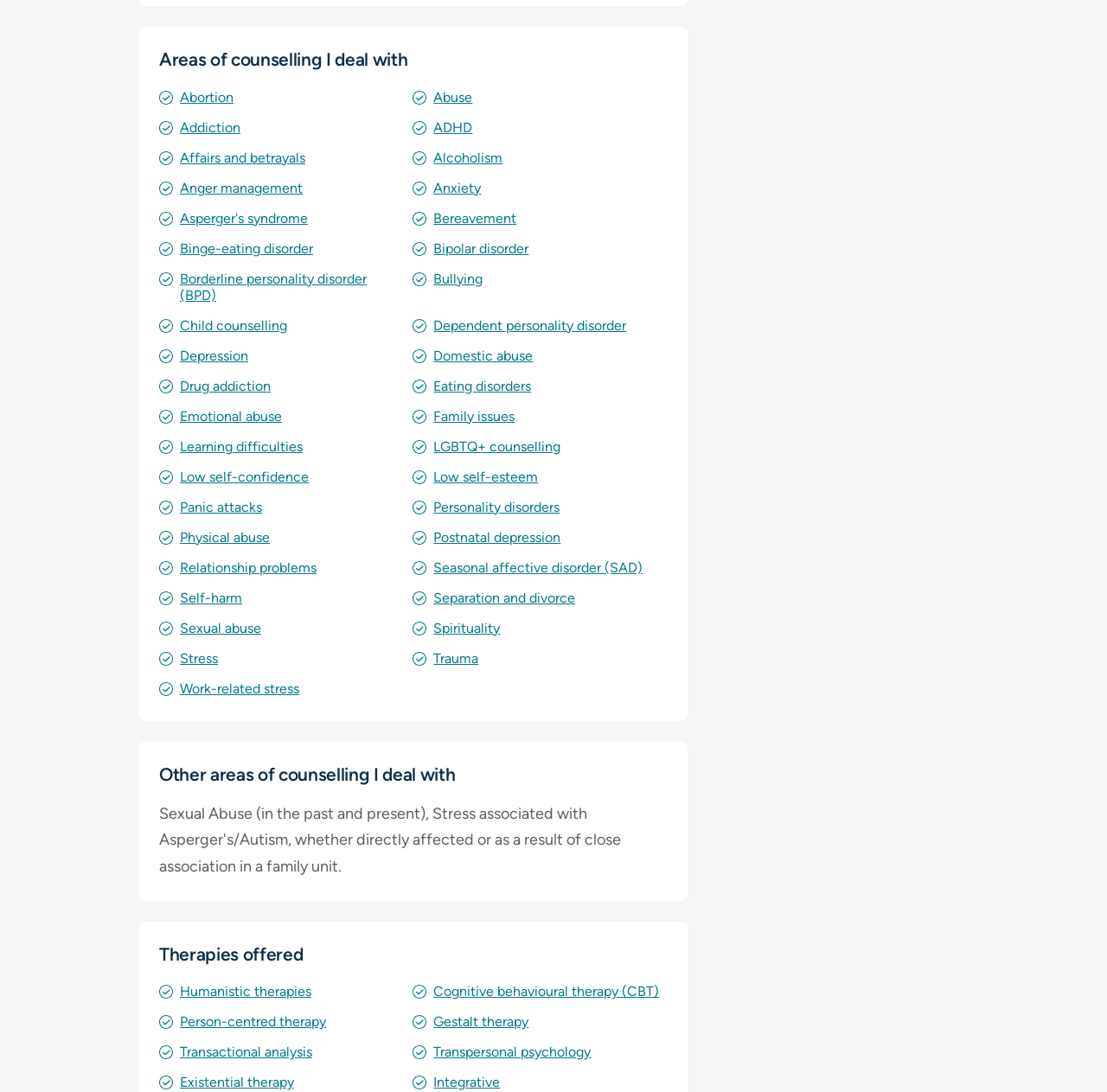Determine the bounding box coordinates of the section to be clicked to follow the instruction: "Share the deal". The coordinates should be given as four float numbers between 0 and 1, formatted as [left, top, right, bottom].

None